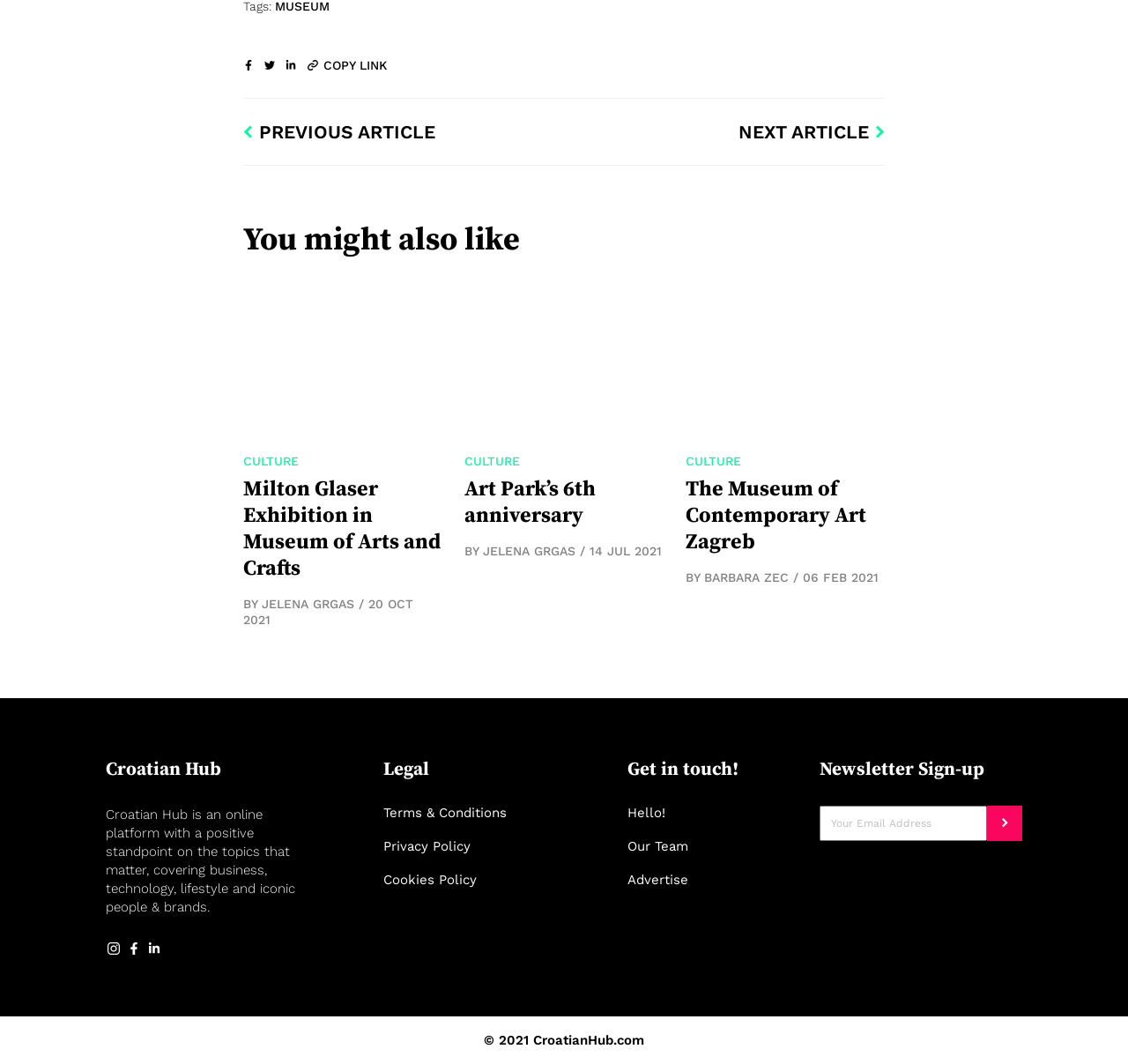Given the webpage screenshot and the description, determine the bounding box coordinates (top-left x, top-left y, bottom-right x, bottom-right y) that define the location of the UI element matching this description: name="your-email" placeholder="Your Email Address"

[0.727, 0.757, 0.875, 0.79]